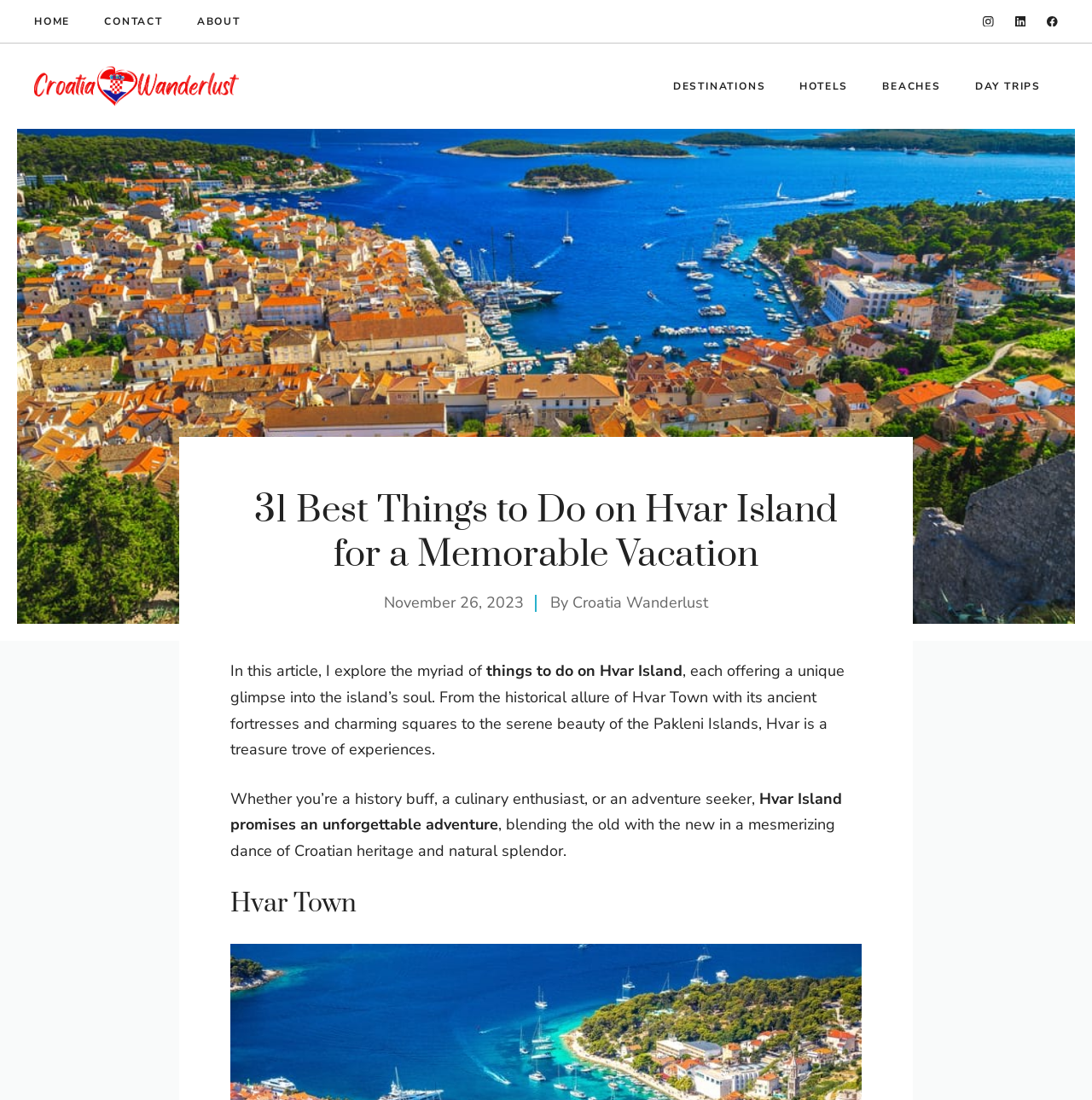Refer to the image and provide a thorough answer to this question:
How many links are present in the primary navigation?

The primary navigation section has four links: 'DESTINATIONS', 'HOTELS', 'BEACHES', and 'DAY TRIPS'. These links are part of the navigation menu and are used to navigate to different sections of the website.